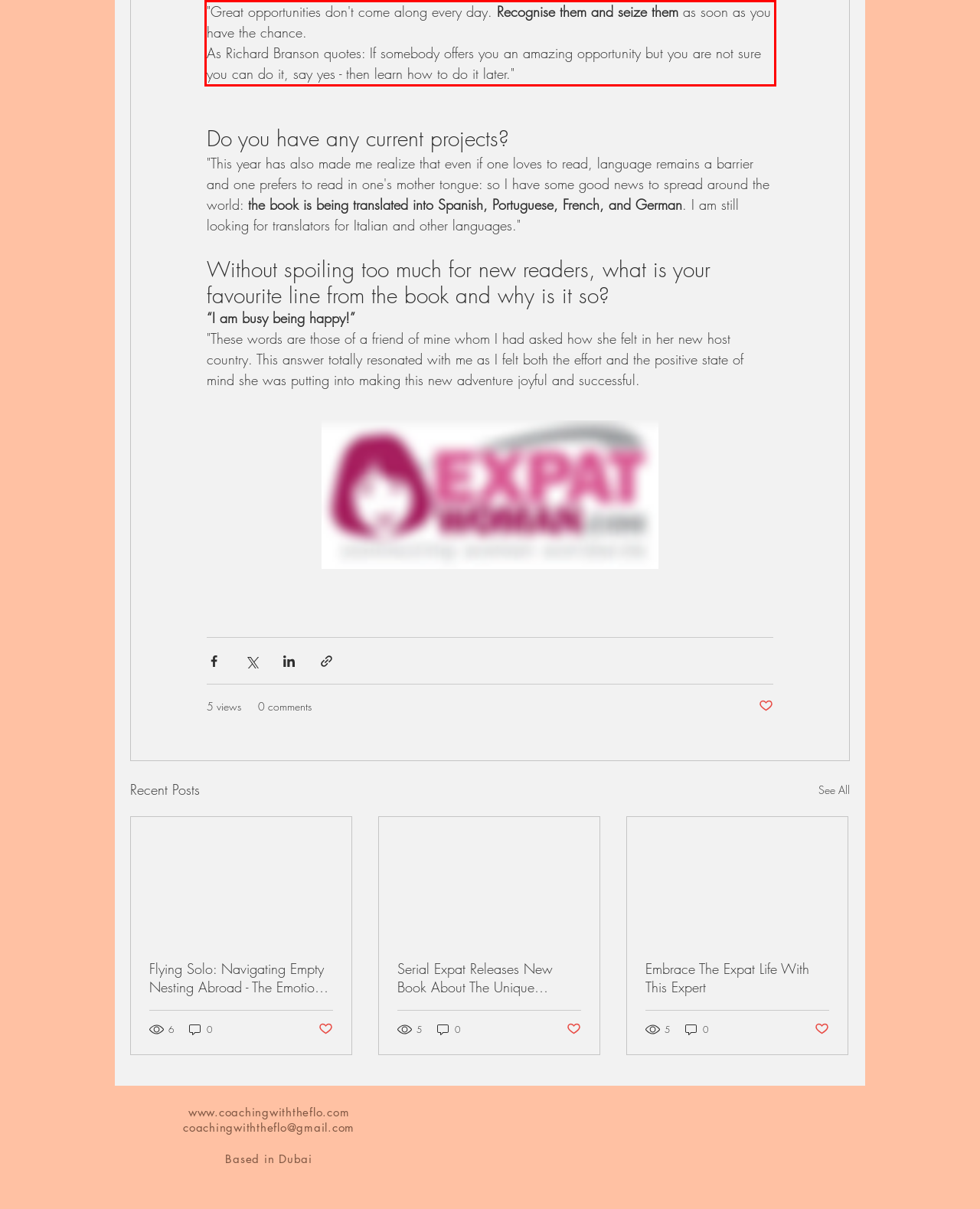Identify the text inside the red bounding box on the provided webpage screenshot by performing OCR.

"Great opportunities don't come along every day. Recognise them and seize them as soon as you have the chance. As Richard Branson quotes: If somebody offers you an amazing opportunity but you are not sure you can do it, say yes - then learn how to do it later."